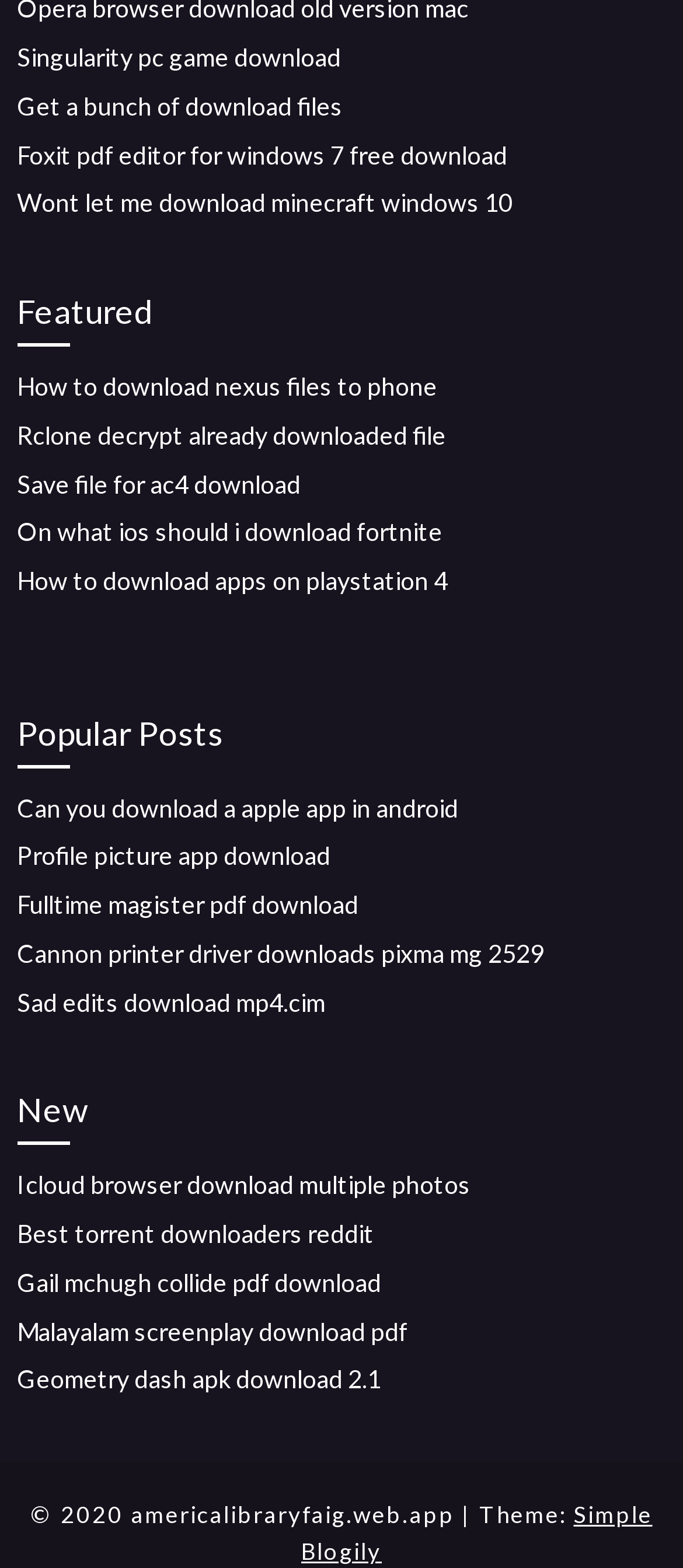What is the theme of the webpage?
From the details in the image, answer the question comprehensively.

The theme of the webpage is indicated at the bottom of the page, where it says '| Theme:' followed by a link to 'Simple Blogily'. This suggests that the webpage is using a theme called Simple Blogily.